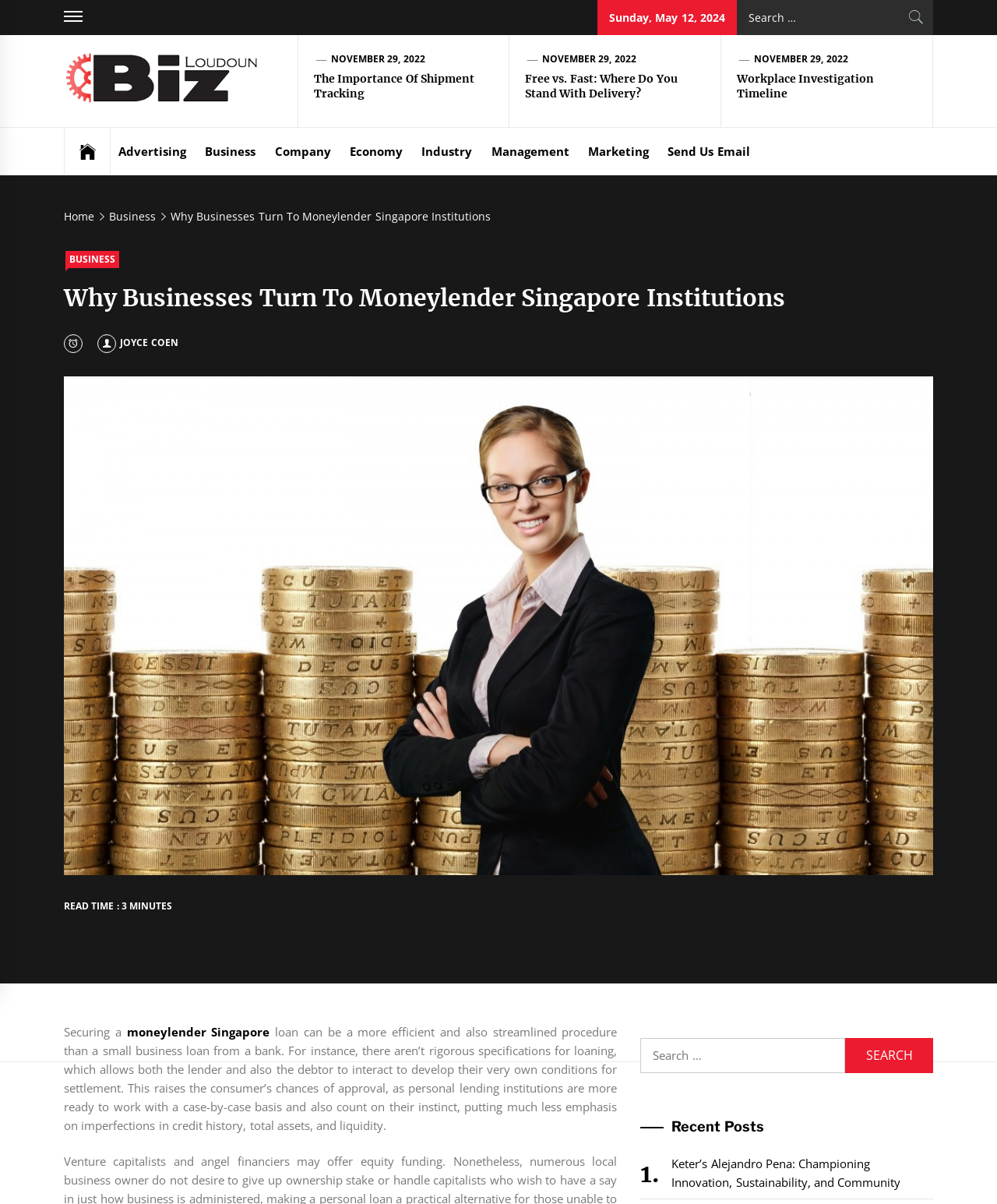Create a detailed narrative of the webpage’s visual and textual elements.

The webpage is about "Why Businesses Turn To Moneylender Singapore Institutions" and has a search bar at the top right corner. Below the search bar, there is a navigation menu with links to "Home", "Business", and the current page. On the top left, there is a logo with the text "Biz Loudoun – Find the IT Support You Need" and a date "Sunday, May 12, 2024".

The main content of the page is divided into sections. The first section has a heading "Why Businesses Turn To Moneylender Singapore Institutions" and a brief article discussing the benefits of securing a moneylender Singapore loan, including the streamlined procedure and less emphasis on credit history.

Below the article, there are three figures with captions, each containing a link to a different article. The first figure has a link to "The Importance Of Shipment Tracking", the second to "Free vs. Fast: Where Do You Stand With Delivery?", and the third to "Workplace Investigation Timeline".

On the left side of the page, there is a menu with links to various categories, including "Advertising", "Business", "Company", "Economy", "Industry", "Management", "Marketing", and "Send Us Email".

At the bottom of the page, there is a section titled "Recent Posts" with a link to an article about "Keter’s Alejandro Pena: Championing Innovation, Sustainability, and Community".